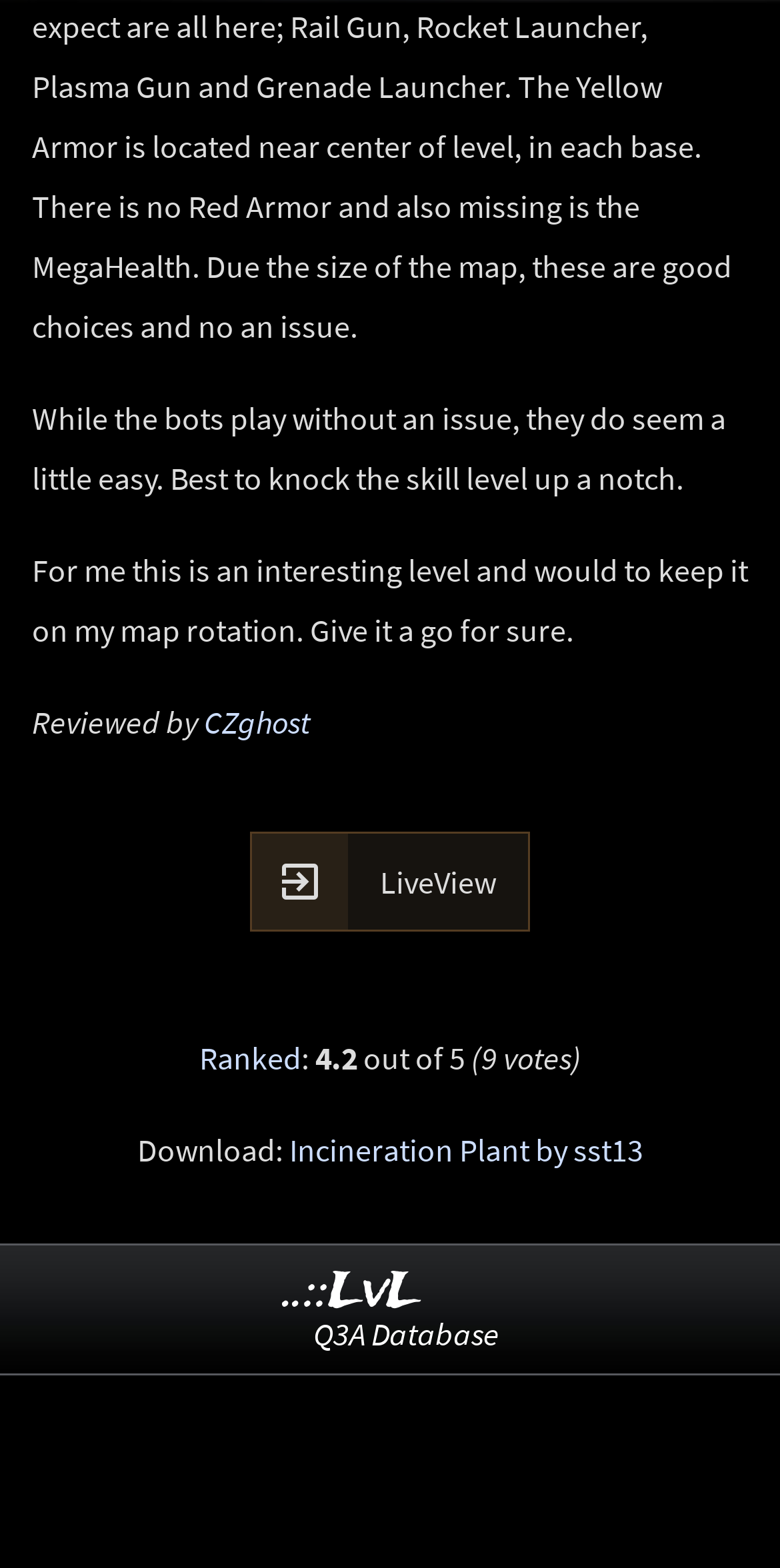Please specify the bounding box coordinates in the format (top-left x, top-left y, bottom-right x, bottom-right y), with values ranging from 0 to 1. Identify the bounding box for the UI component described as follows: Q3A Database

[0.401, 0.838, 0.64, 0.863]